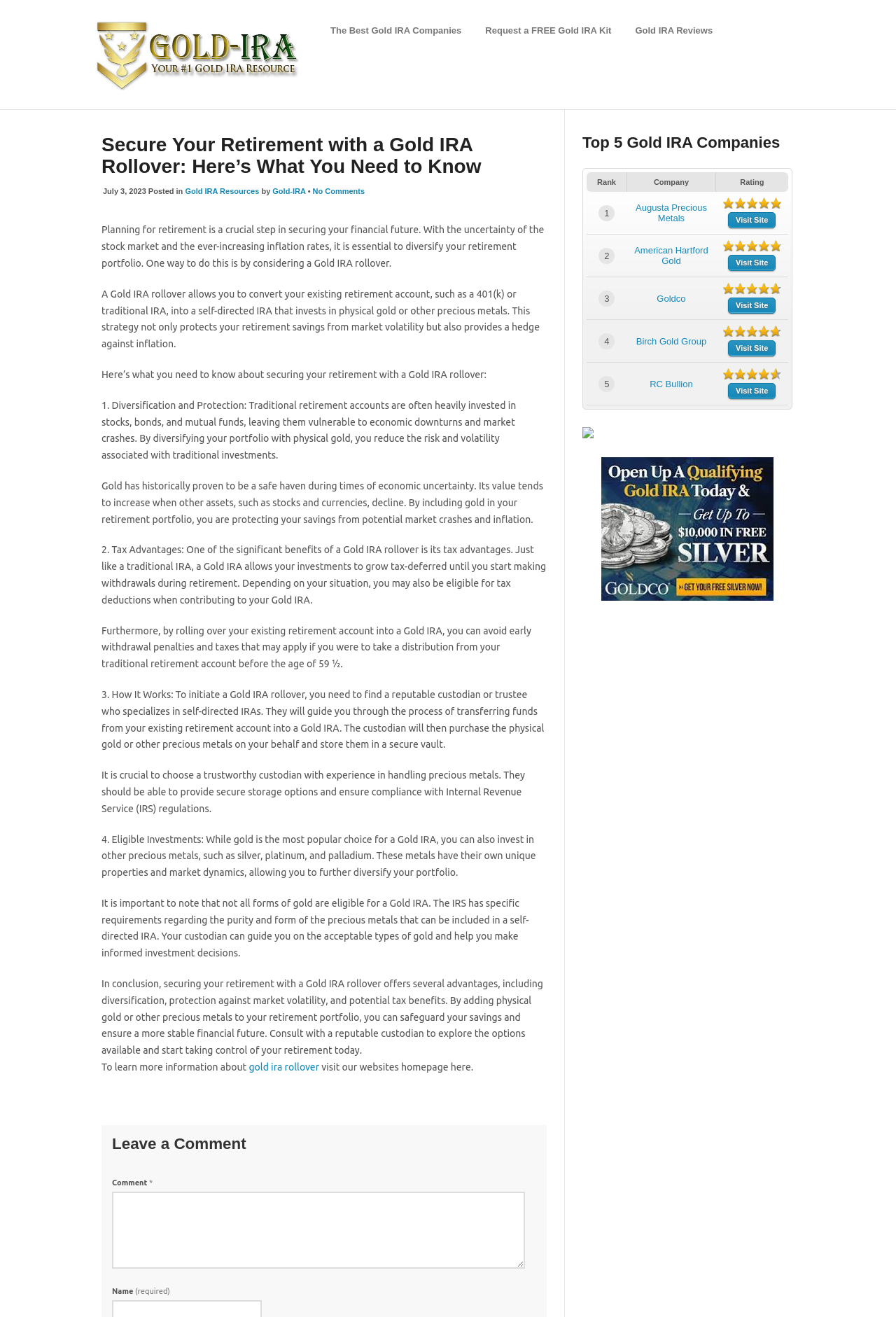Given the description of the UI element: "parent_node: Comment * name="comment"", predict the bounding box coordinates in the form of [left, top, right, bottom], with each value being a float between 0 and 1.

[0.125, 0.905, 0.586, 0.963]